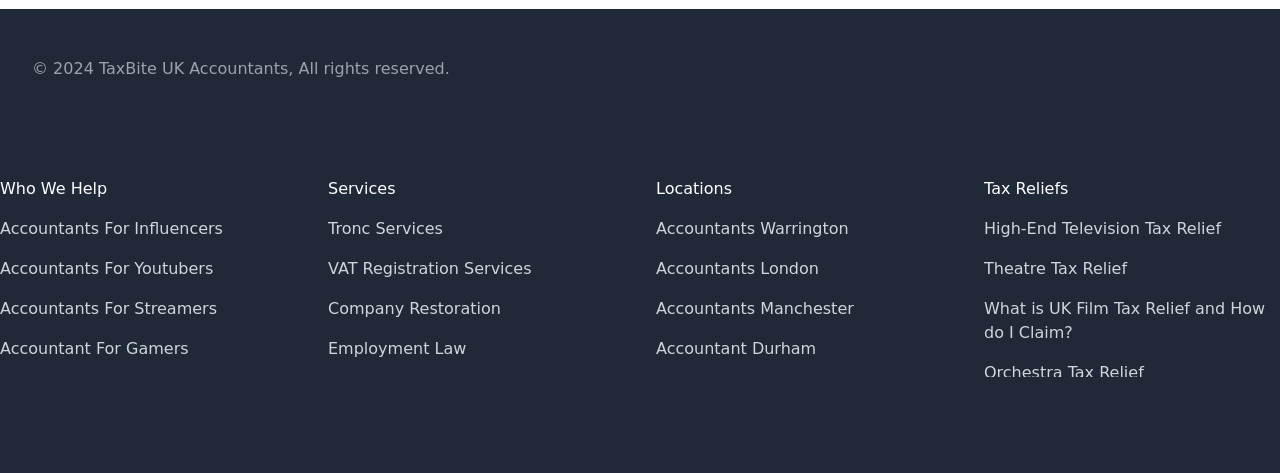Please answer the following question using a single word or phrase: 
What type of services are offered under 'Tronc Services'?

Unknown